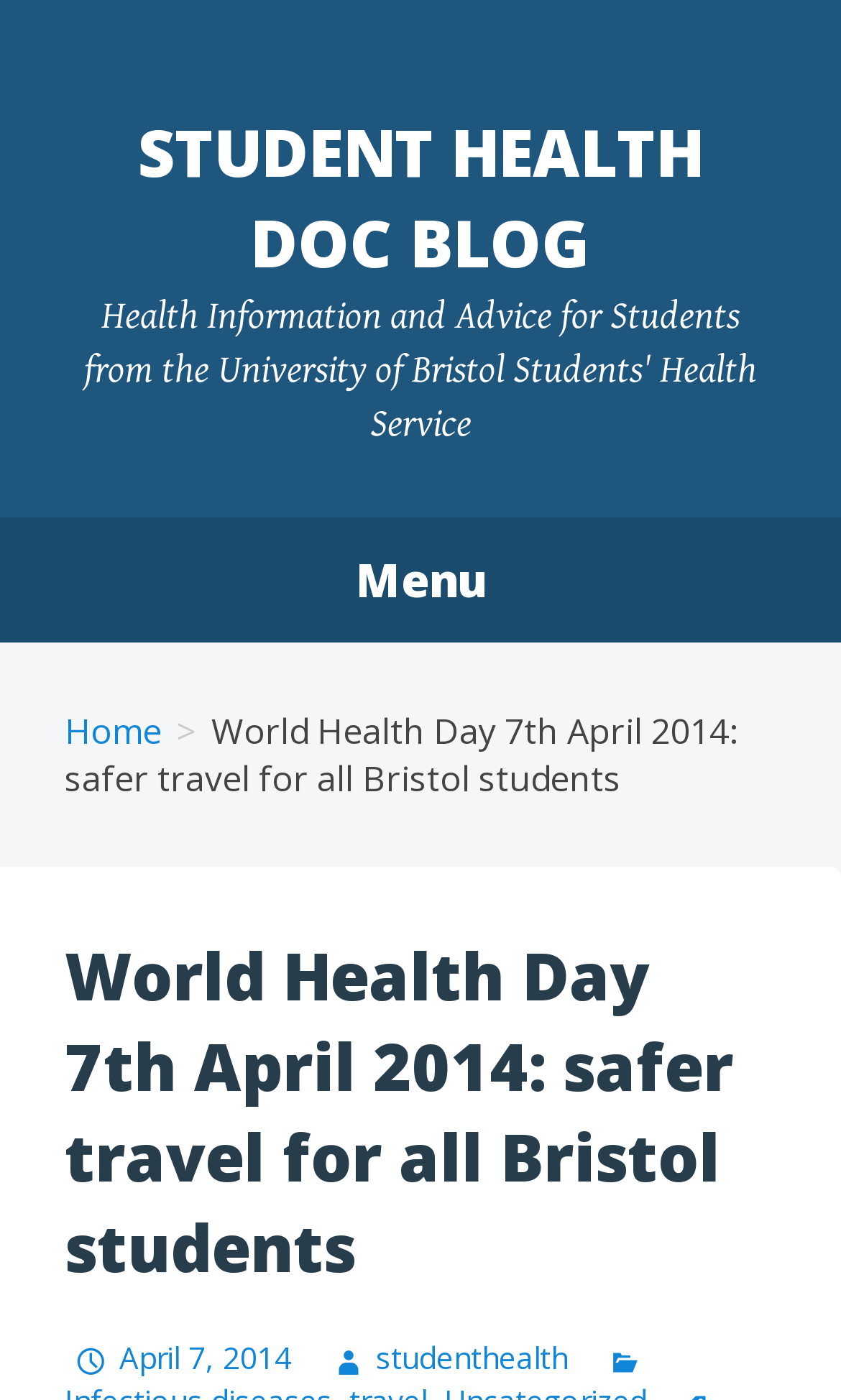What is the date of the current post?
Answer briefly with a single word or phrase based on the image.

April 7, 2014